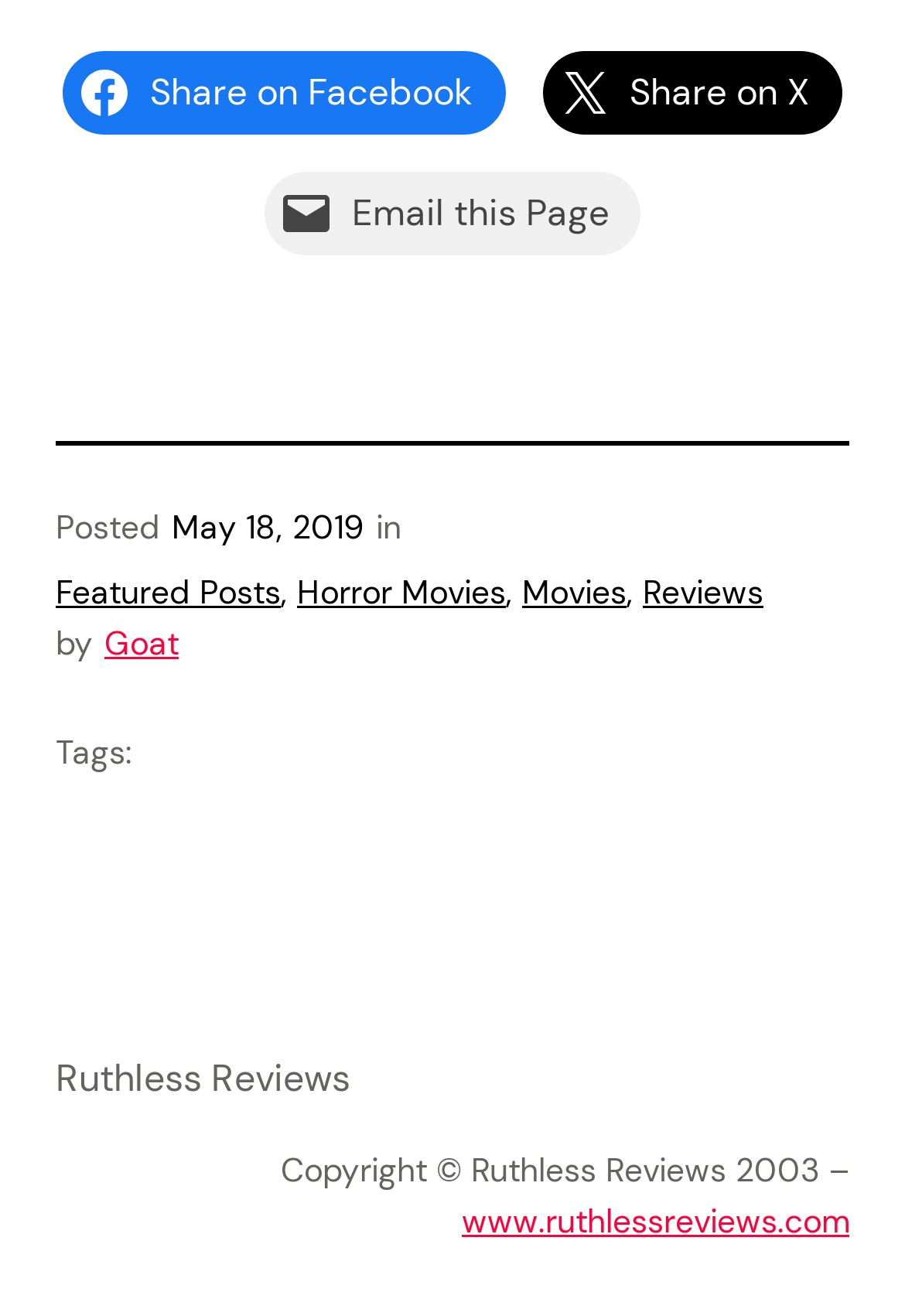Identify the bounding box coordinates of the section that should be clicked to achieve the task described: "Go to www.ruthlessreviews.com".

[0.51, 0.912, 0.938, 0.944]